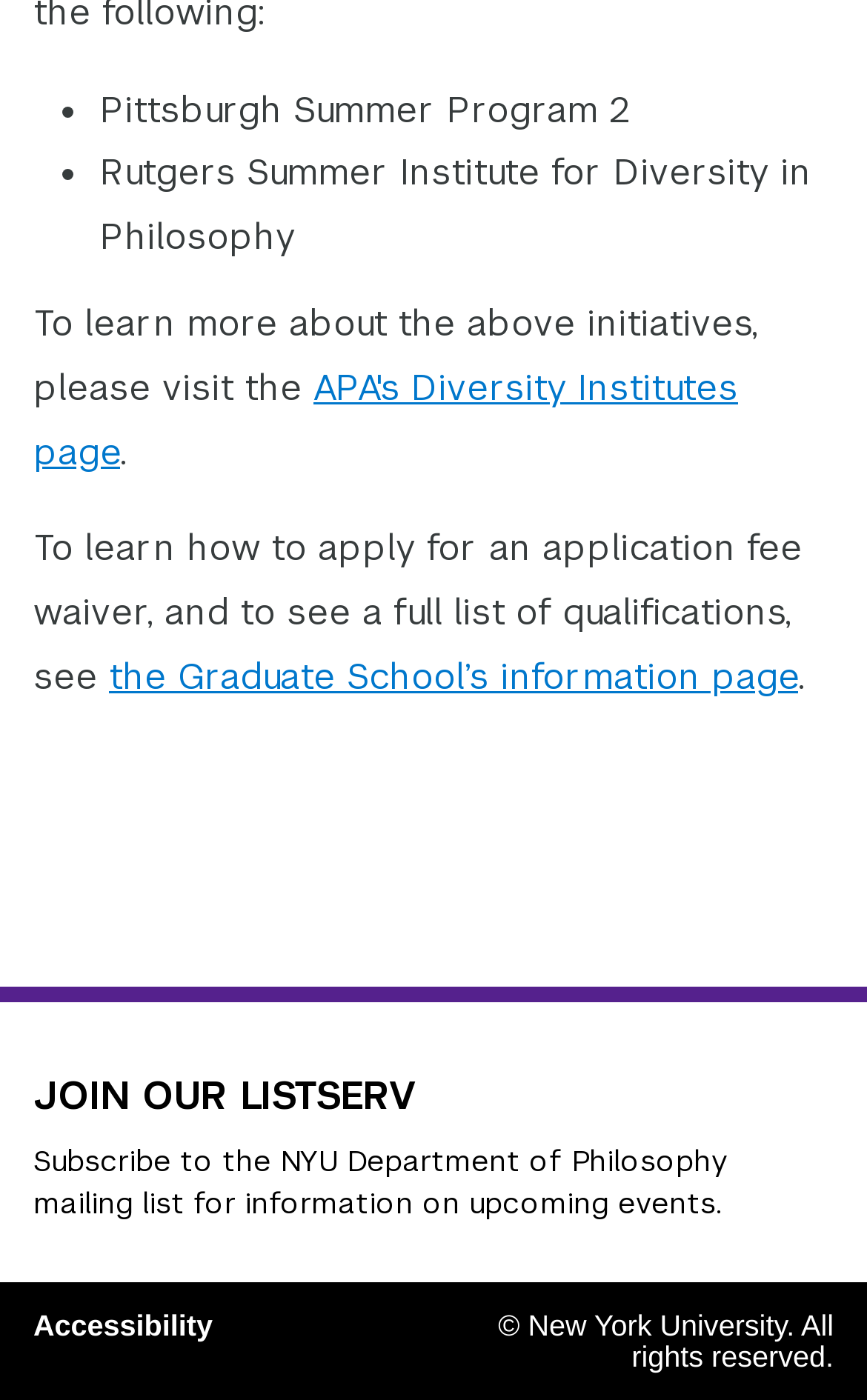Please provide a one-word or short phrase answer to the question:
What is the name of the summer program?

Pittsburgh Summer Program 2